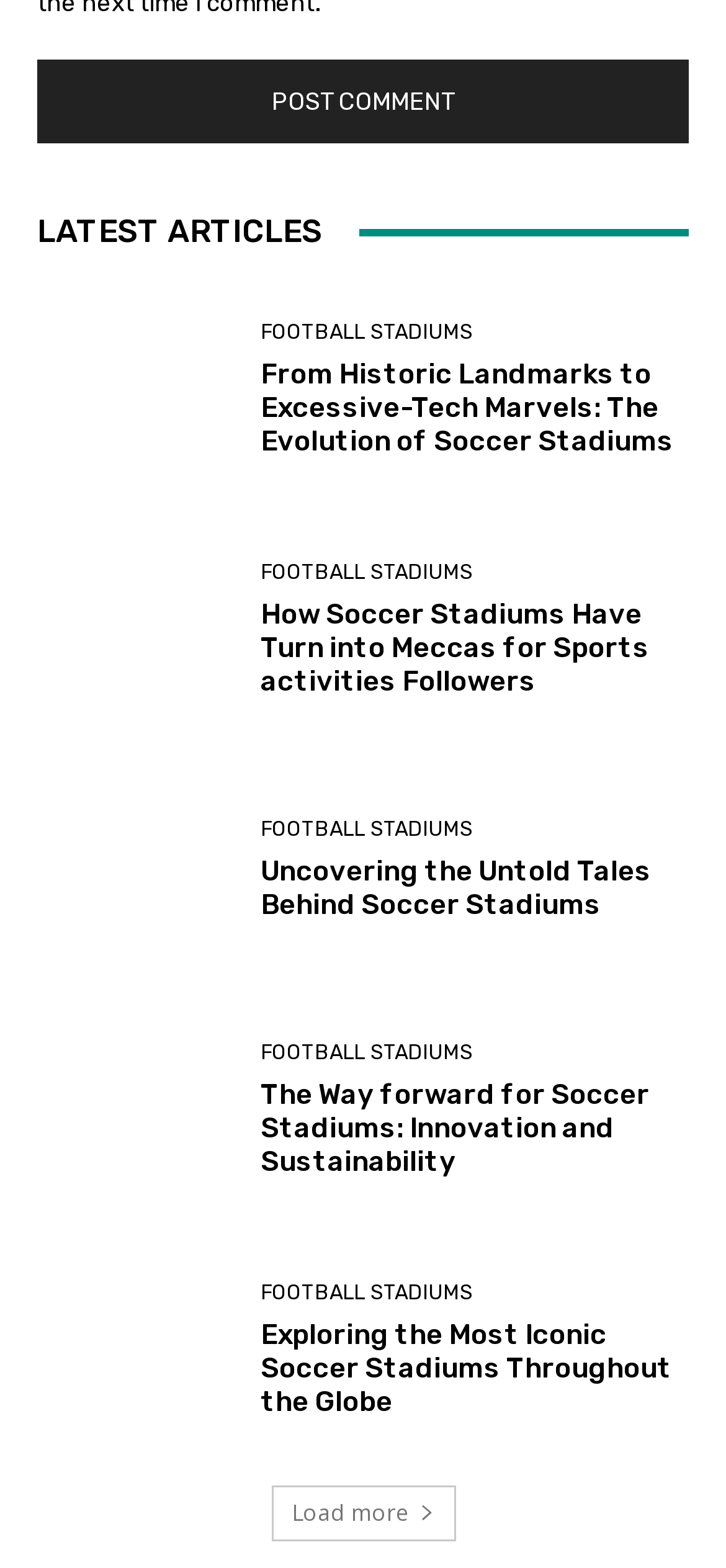Predict the bounding box of the UI element based on this description: "name="submit" value="Post Comment"".

[0.051, 0.039, 0.949, 0.092]